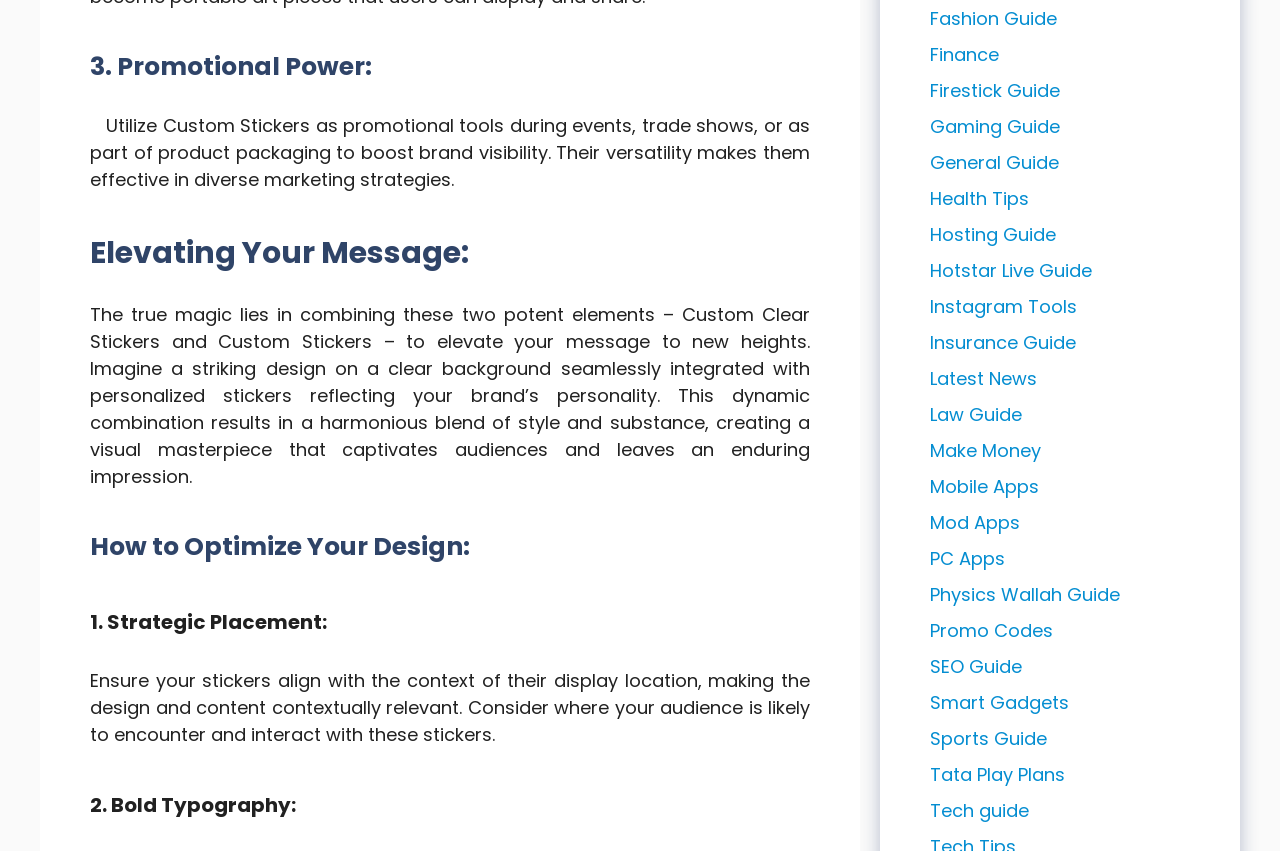Specify the bounding box coordinates of the element's region that should be clicked to achieve the following instruction: "Click on Hotstar Live Guide". The bounding box coordinates consist of four float numbers between 0 and 1, in the format [left, top, right, bottom].

[0.727, 0.303, 0.853, 0.333]